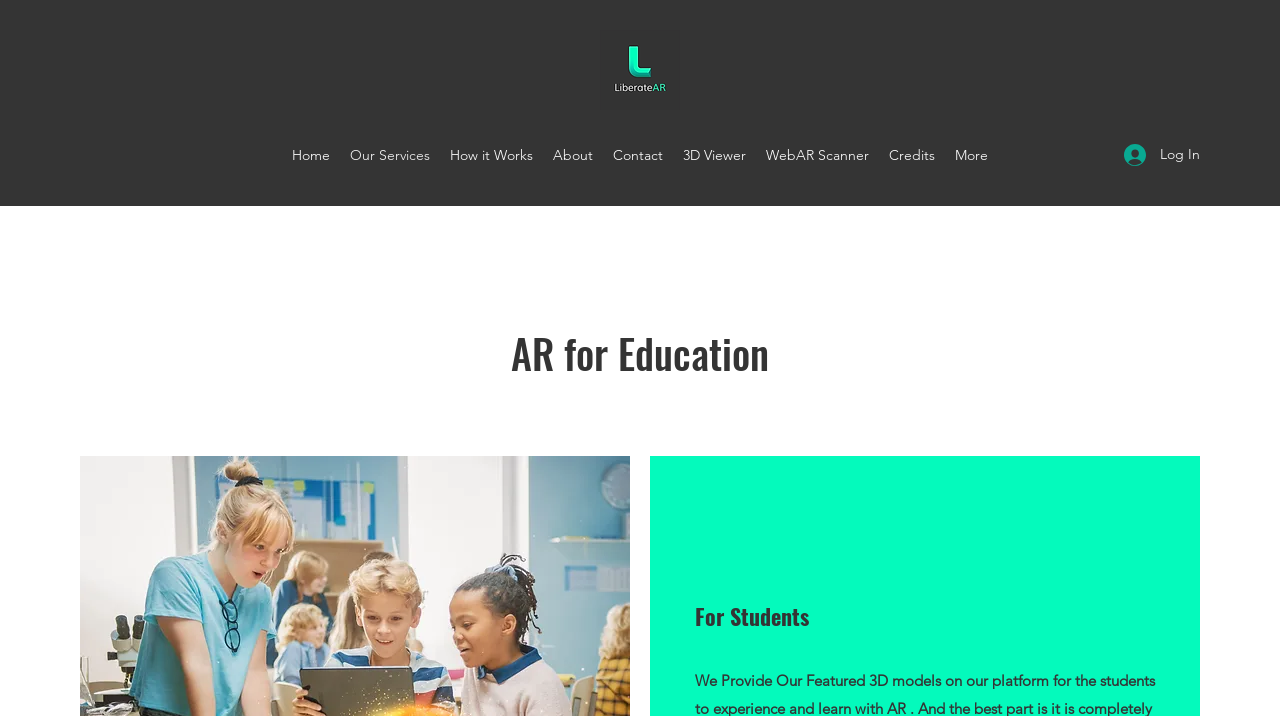Identify the bounding box coordinates of the region that should be clicked to execute the following instruction: "Click on the 'HOGWARTS LEGACY' link".

None